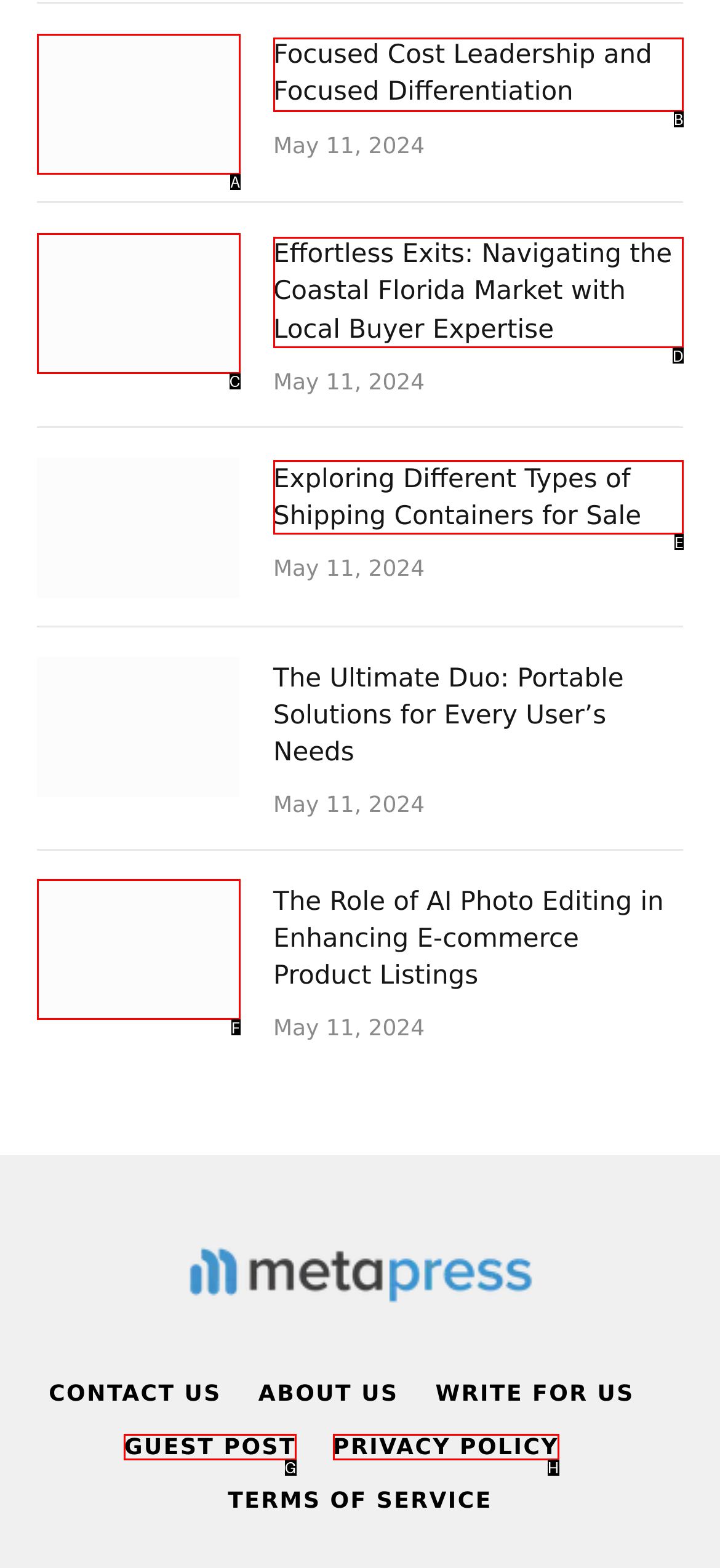Using the description: Privacy Policy, find the corresponding HTML element. Provide the letter of the matching option directly.

H